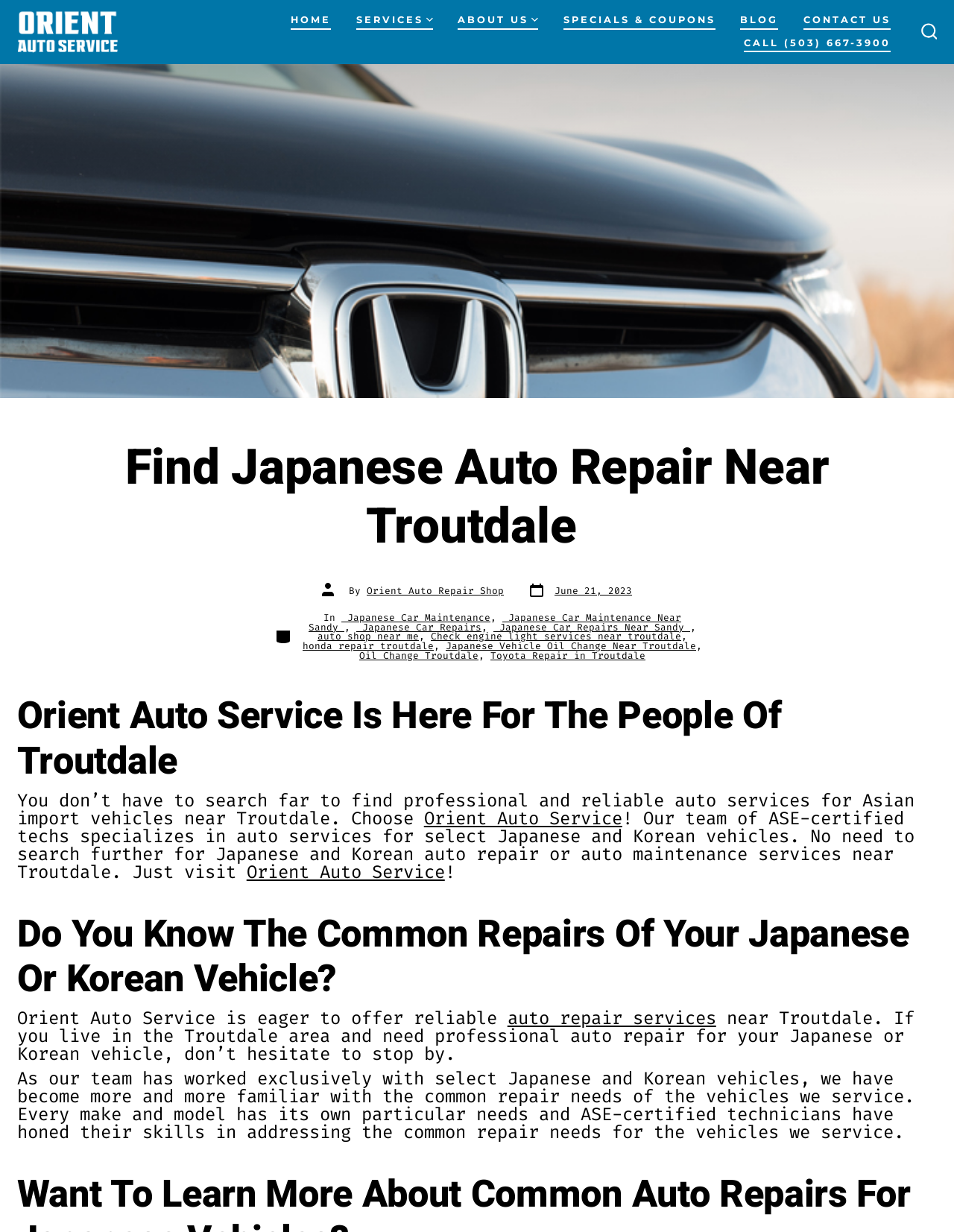Please extract the primary headline from the webpage.

Find Japanese Auto Repair Near Troutdale 